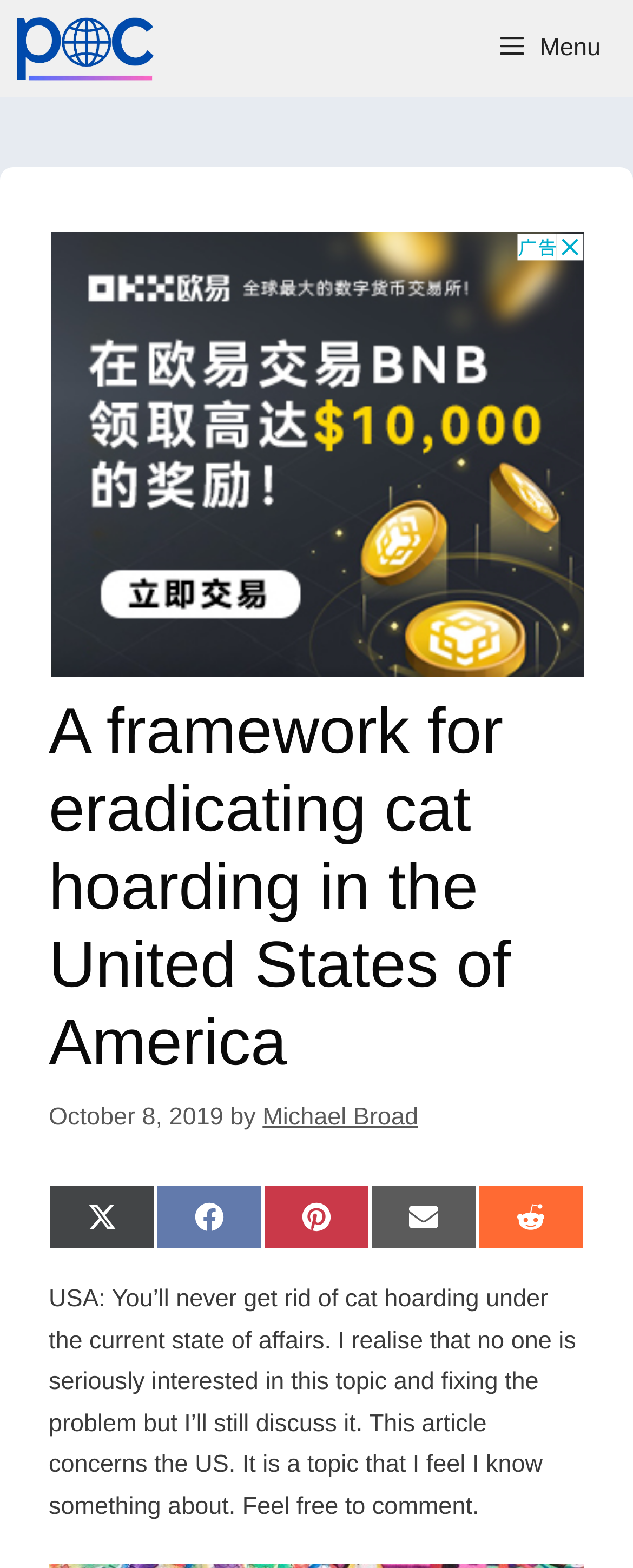Give a complete and precise description of the webpage's appearance.

The webpage is about a framework for eradicating cat hoarding in the United States of America, specifically focused on the topic of cat hoarding in the US. At the top of the page, there is a navigation bar labeled "Primary" that spans the entire width of the page. Within this navigation bar, there is a link to "Freethinking Animal Advocacy" accompanied by an image with the same name, located on the left side. On the right side of the navigation bar, there is a button labeled "Menu" that, when expanded, controls a slide-out menu.

Below the navigation bar, there is a header section that takes up most of the page's width. Within this section, there is an iframe advertisement that spans the entire width of the header section. Above the advertisement, there is a heading that reads "A framework for eradicating cat hoarding in the United States of America". Below the heading, there is a time stamp indicating that the article was published on October 8, 2019, followed by the author's name, "Michael Broad".

To the right of the author's name, there are five social media links to share the article on various platforms, including Twitter, Facebook, Pinterest, Email, and Reddit. These links are aligned horizontally and take up about half of the page's width.

Below the social media links, there is a block of text that serves as the introduction to the article. The text discusses the topic of cat hoarding in the US, stating that it is a problem that will not be solved under the current state of affairs, and invites readers to comment on the topic.